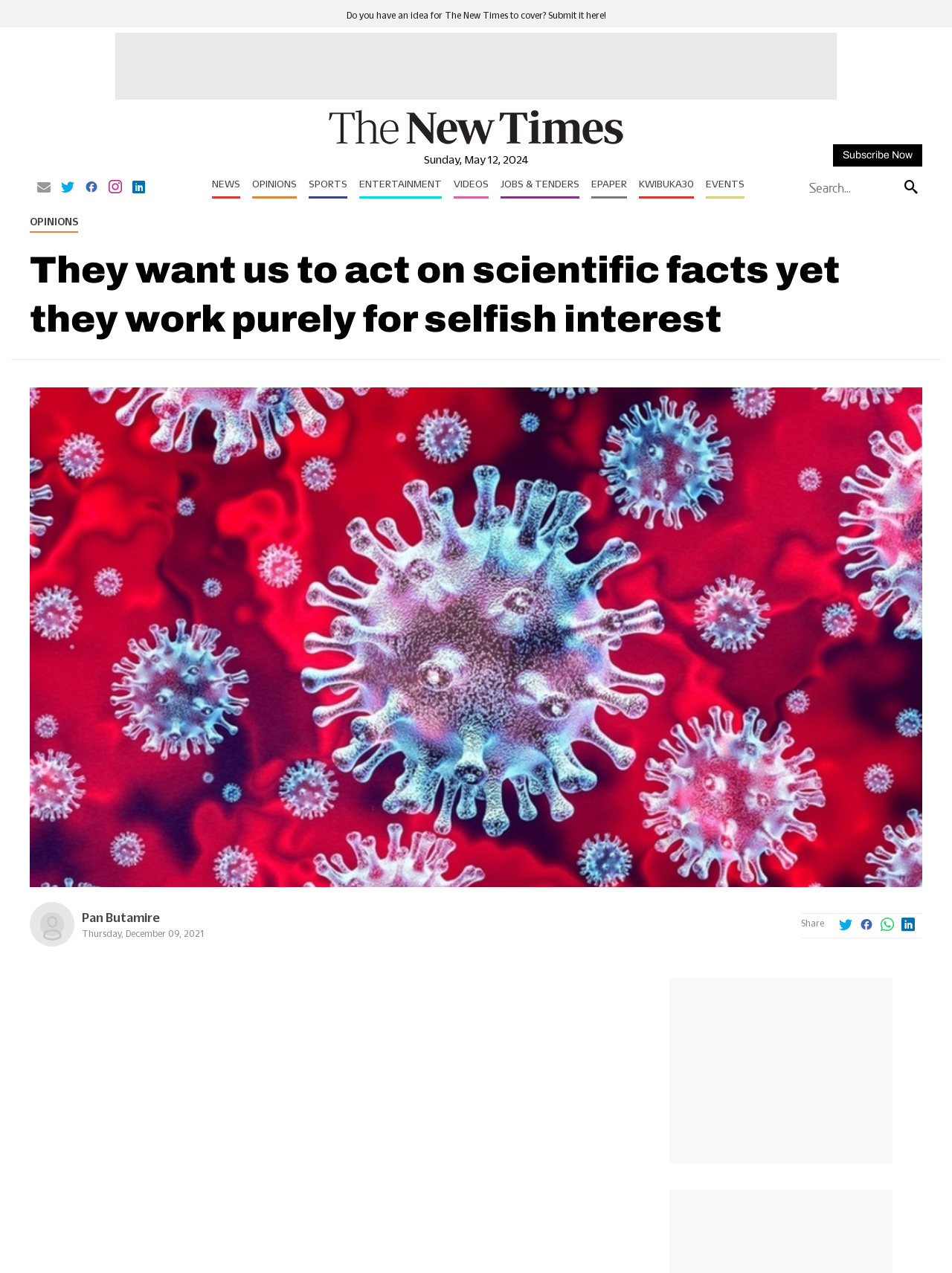Provide a brief response in the form of a single word or phrase:
What is the date of the latest article?

Thursday, December 09, 2021